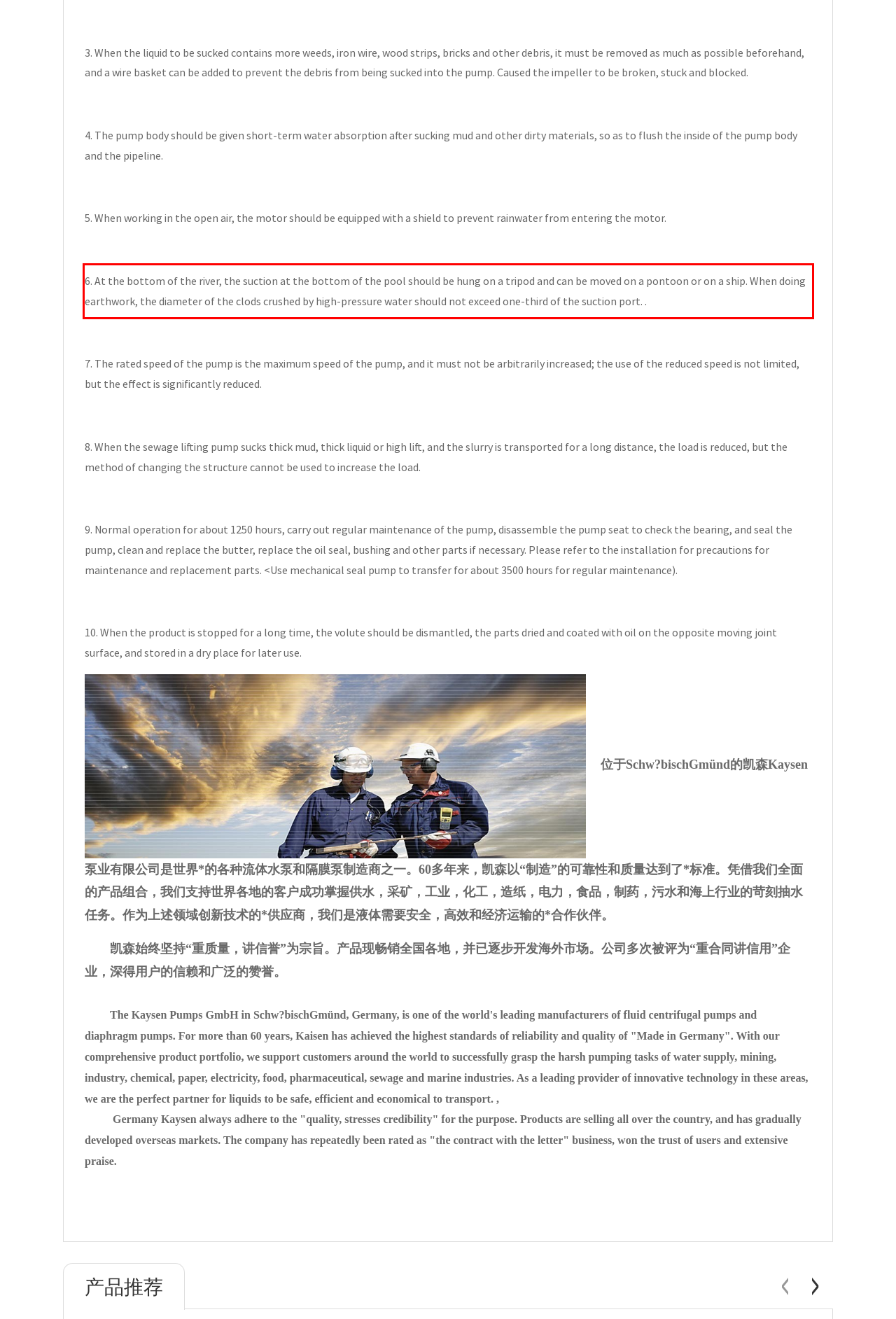Examine the screenshot of the webpage, locate the red bounding box, and generate the text contained within it.

6. At the bottom of the river, the suction at the bottom of the pool should be hung on a tripod and can be moved on a pontoon or on a ship. When doing earthwork, the diameter of the clods crushed by high-pressure water should not exceed one-third of the suction port. .